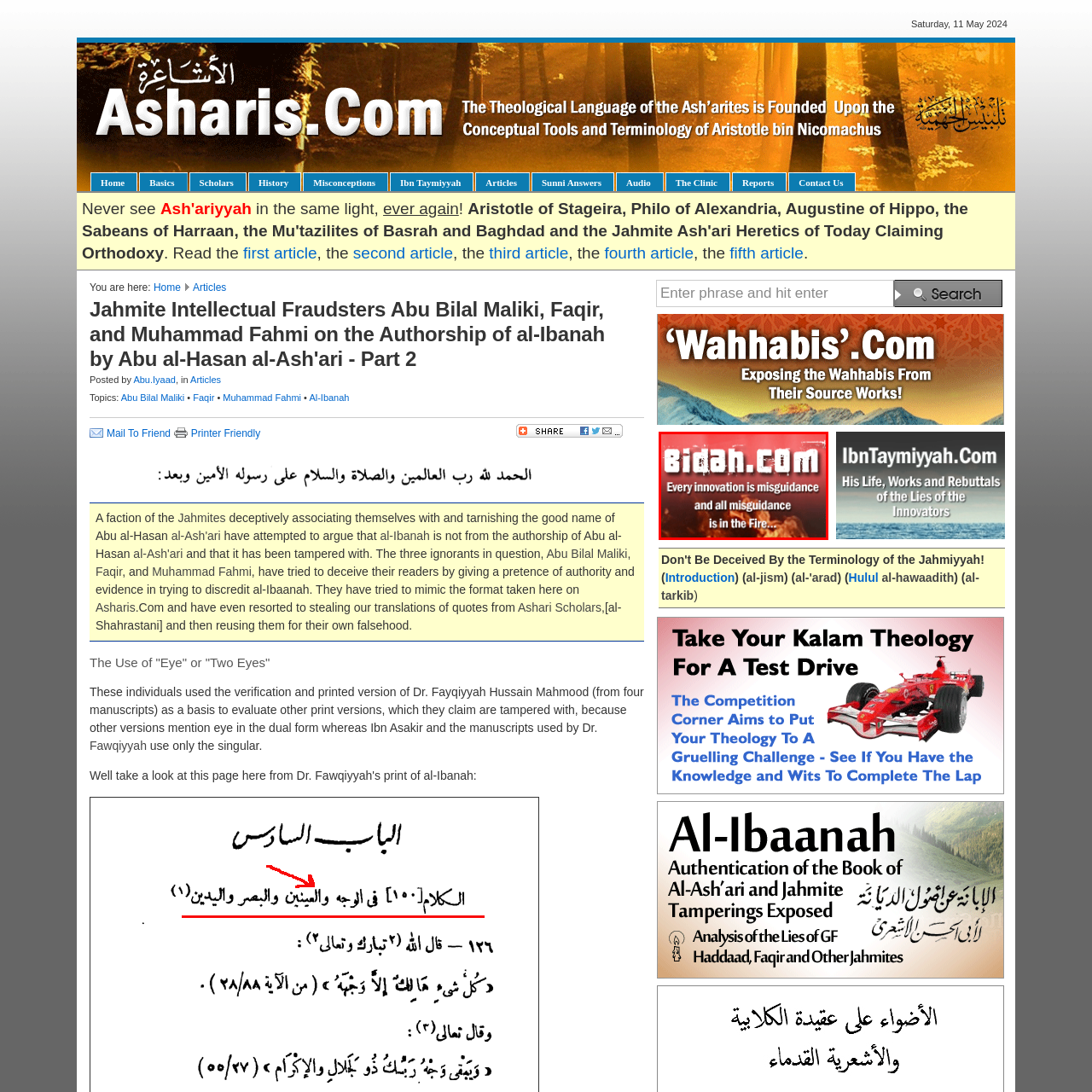What is the theme conveyed by the flames in the image?
Look closely at the part of the image outlined in red and give a one-word or short phrase answer.

Misguidance